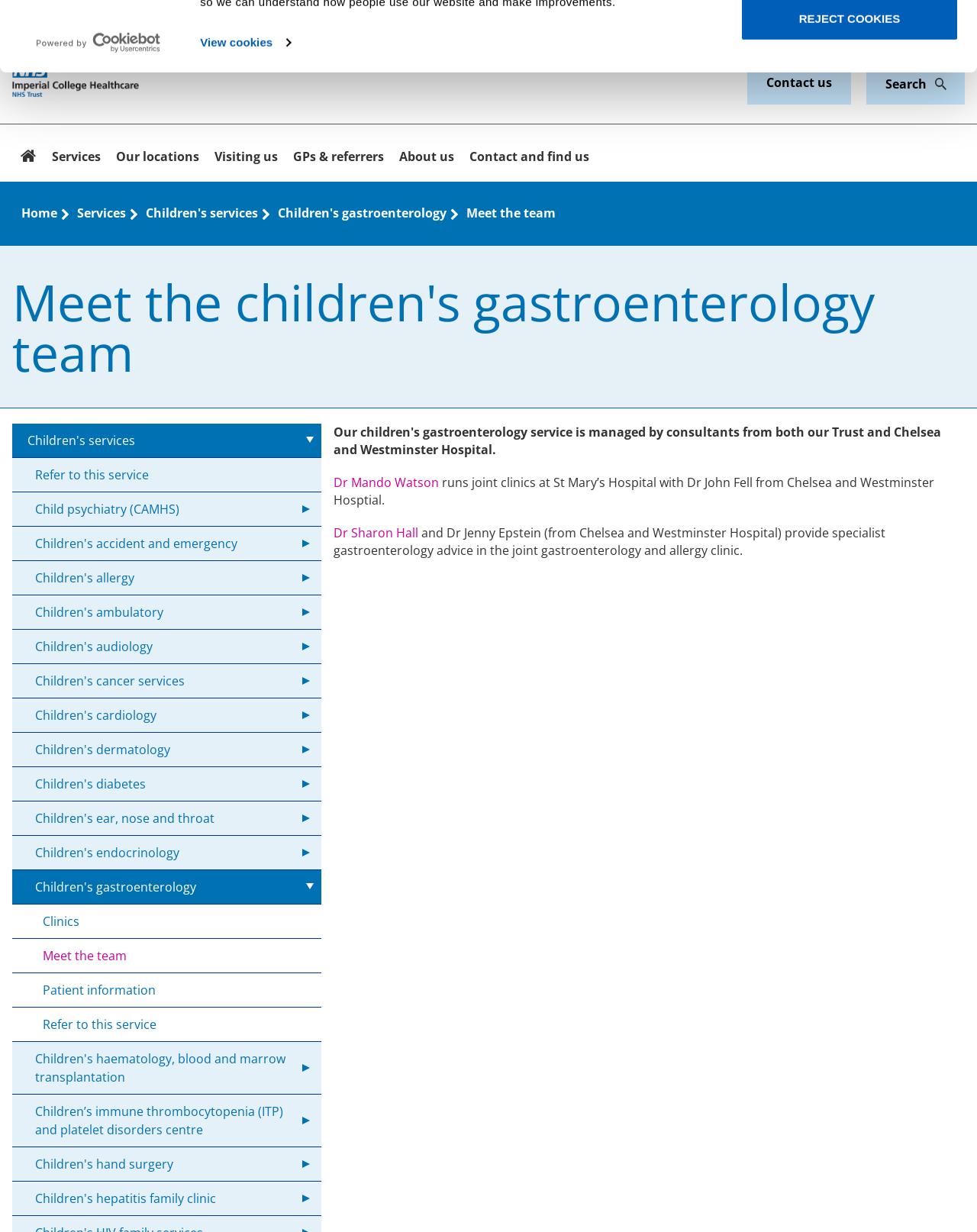Bounding box coordinates are given in the format (top-left x, top-left y, bottom-right x, bottom-right y). All values should be floating point numbers between 0 and 1. Provide the bounding box coordinate for the UI element described as: Education

[0.37, 0.011, 0.43, 0.025]